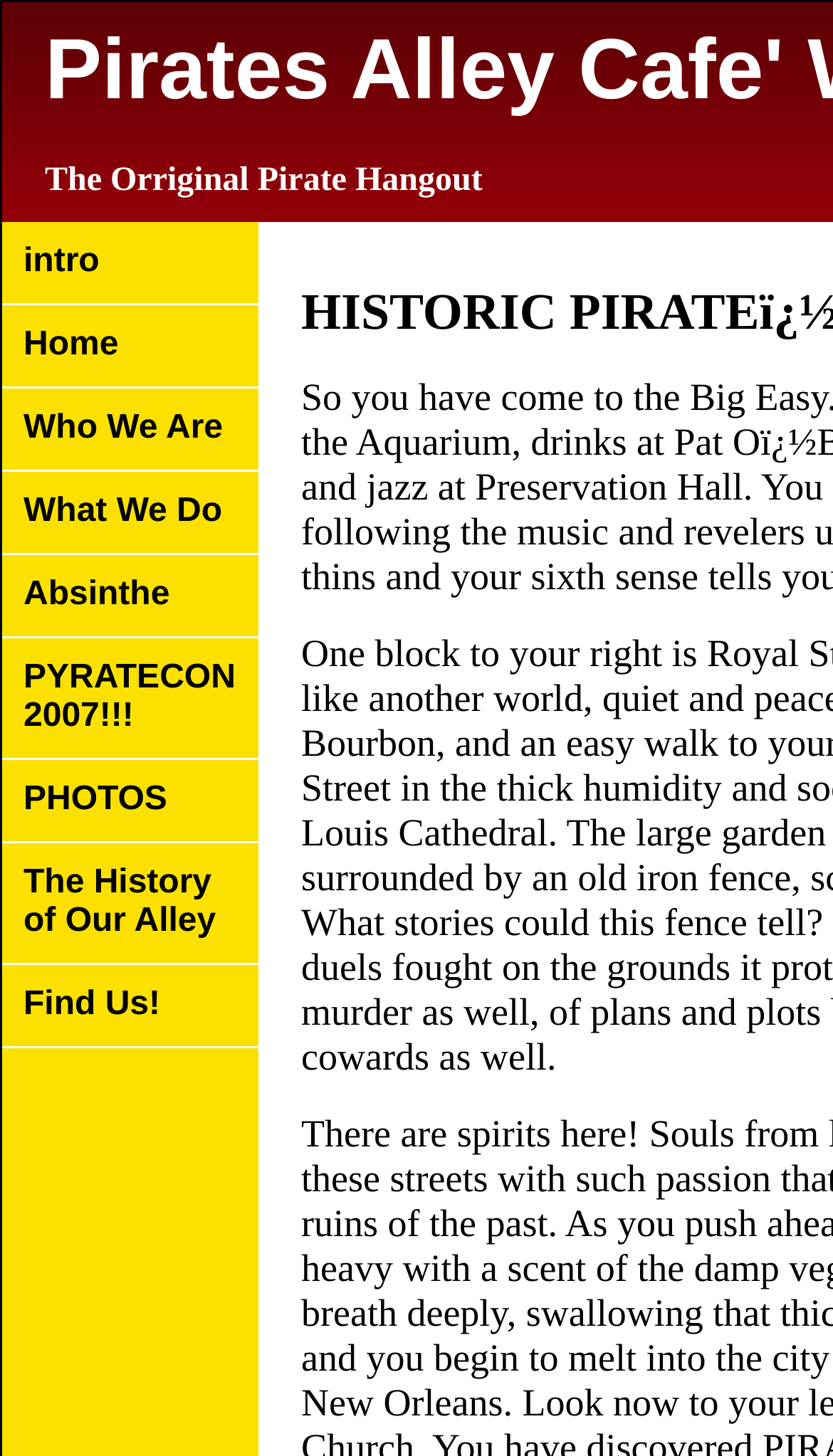Using the description: "The History of Our Alley", determine the UI element's bounding box coordinates. Ensure the coordinates are in the format of four float numbers between 0 and 1, i.e., [left, top, right, bottom].

[0.003, 0.579, 0.31, 0.663]